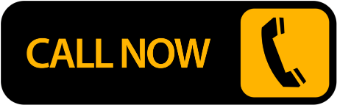What is the purpose of the visual element? Refer to the image and provide a one-word or short phrase answer.

to capture attention